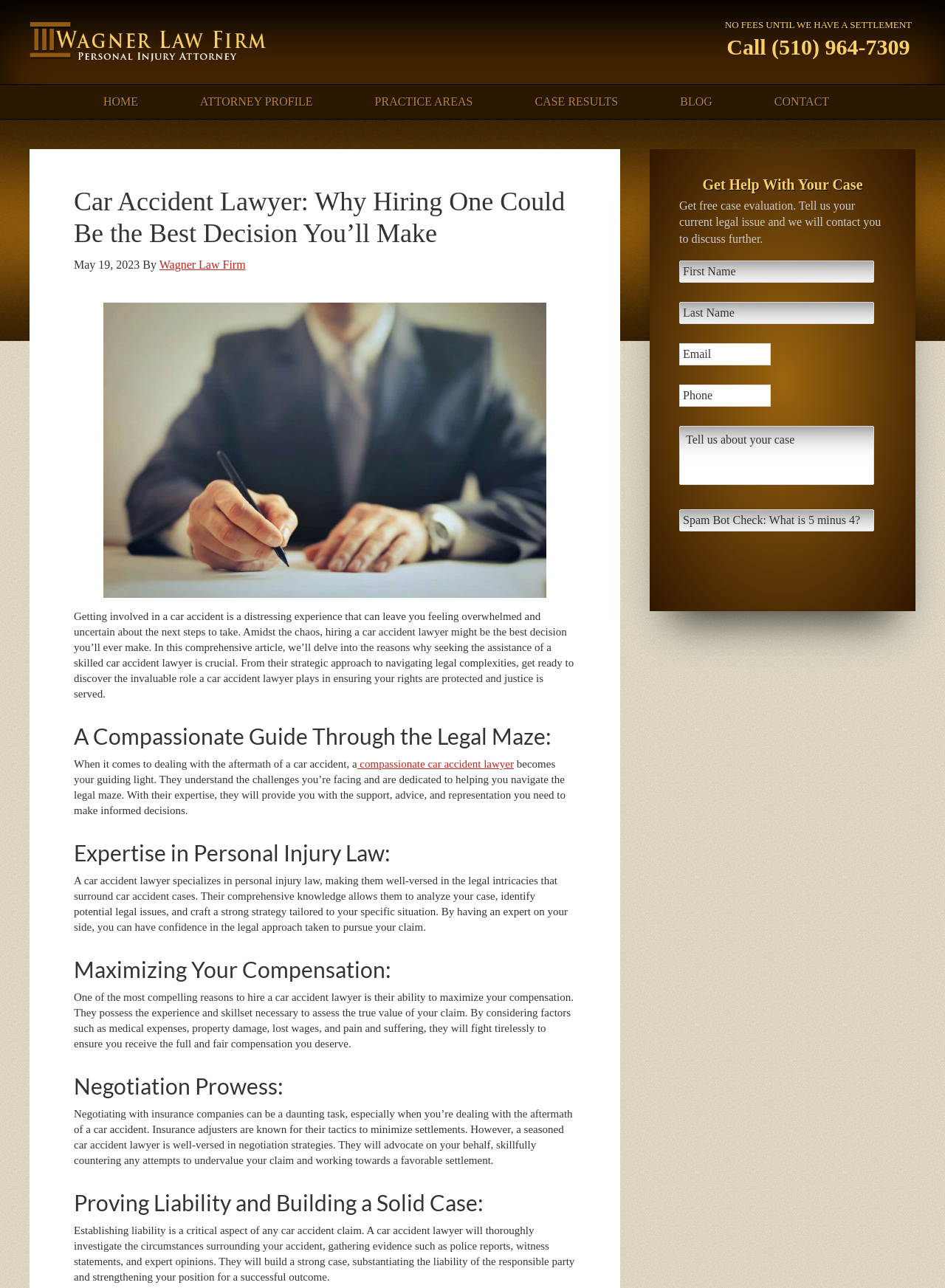Identify the bounding box coordinates for the UI element described as follows: "Wagner Law Firm". Ensure the coordinates are four float numbers between 0 and 1, formatted as [left, top, right, bottom].

[0.031, 0.017, 0.281, 0.048]